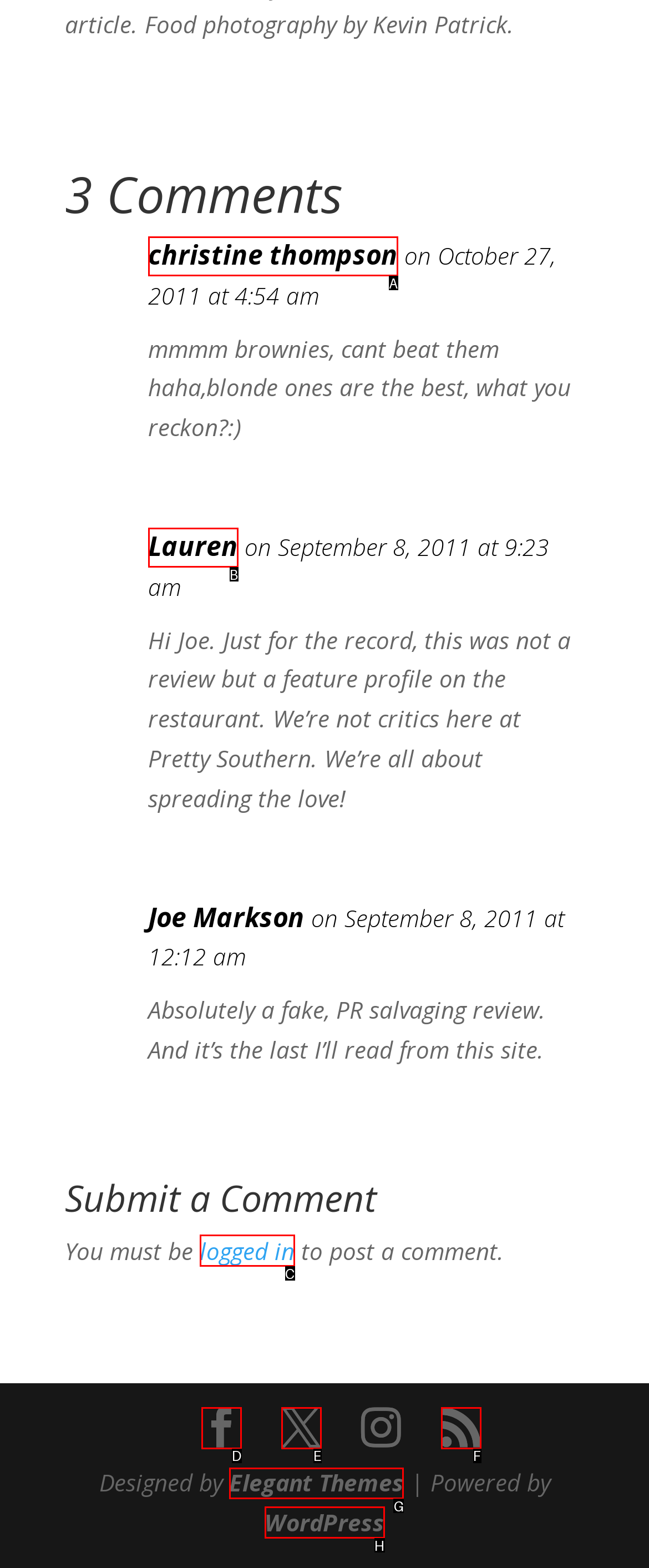Specify the letter of the UI element that should be clicked to achieve the following: Click on the 'Elegant Themes' link
Provide the corresponding letter from the choices given.

G